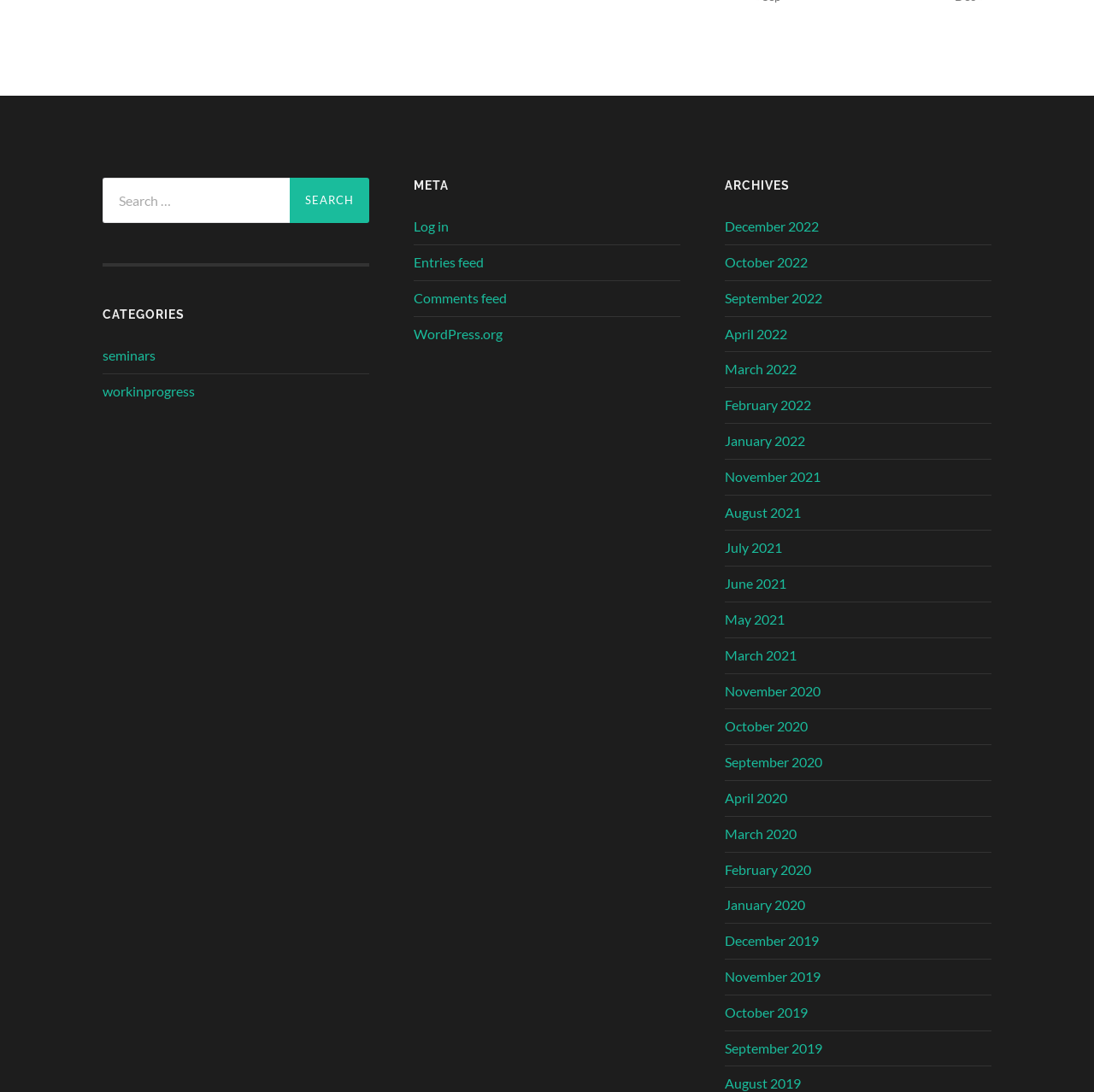Kindly determine the bounding box coordinates for the area that needs to be clicked to execute this instruction: "Log in".

[0.378, 0.2, 0.41, 0.215]